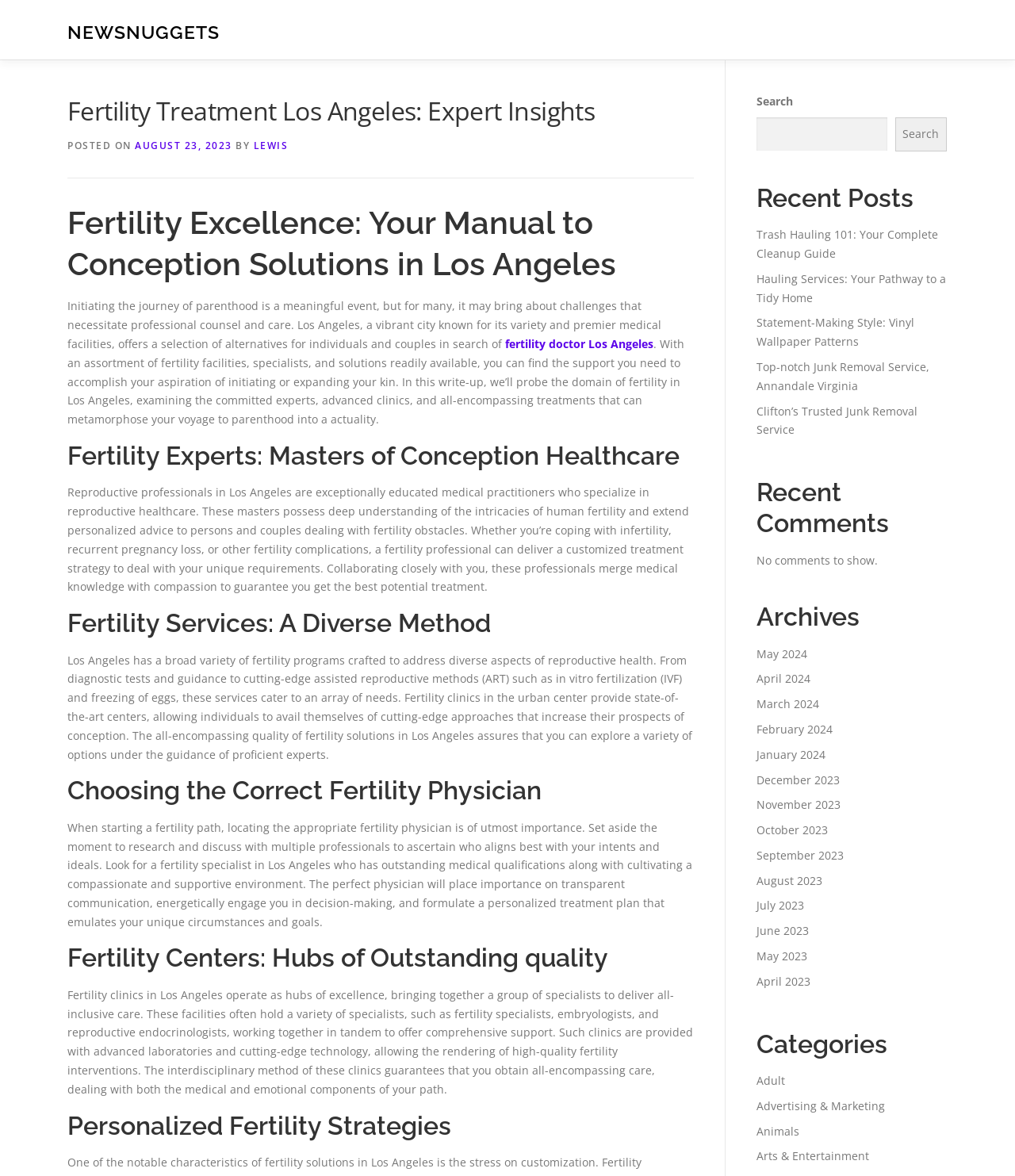Indicate the bounding box coordinates of the element that must be clicked to execute the instruction: "Click the 'Twitter Clean' link". The coordinates should be given as four float numbers between 0 and 1, i.e., [left, top, right, bottom].

None